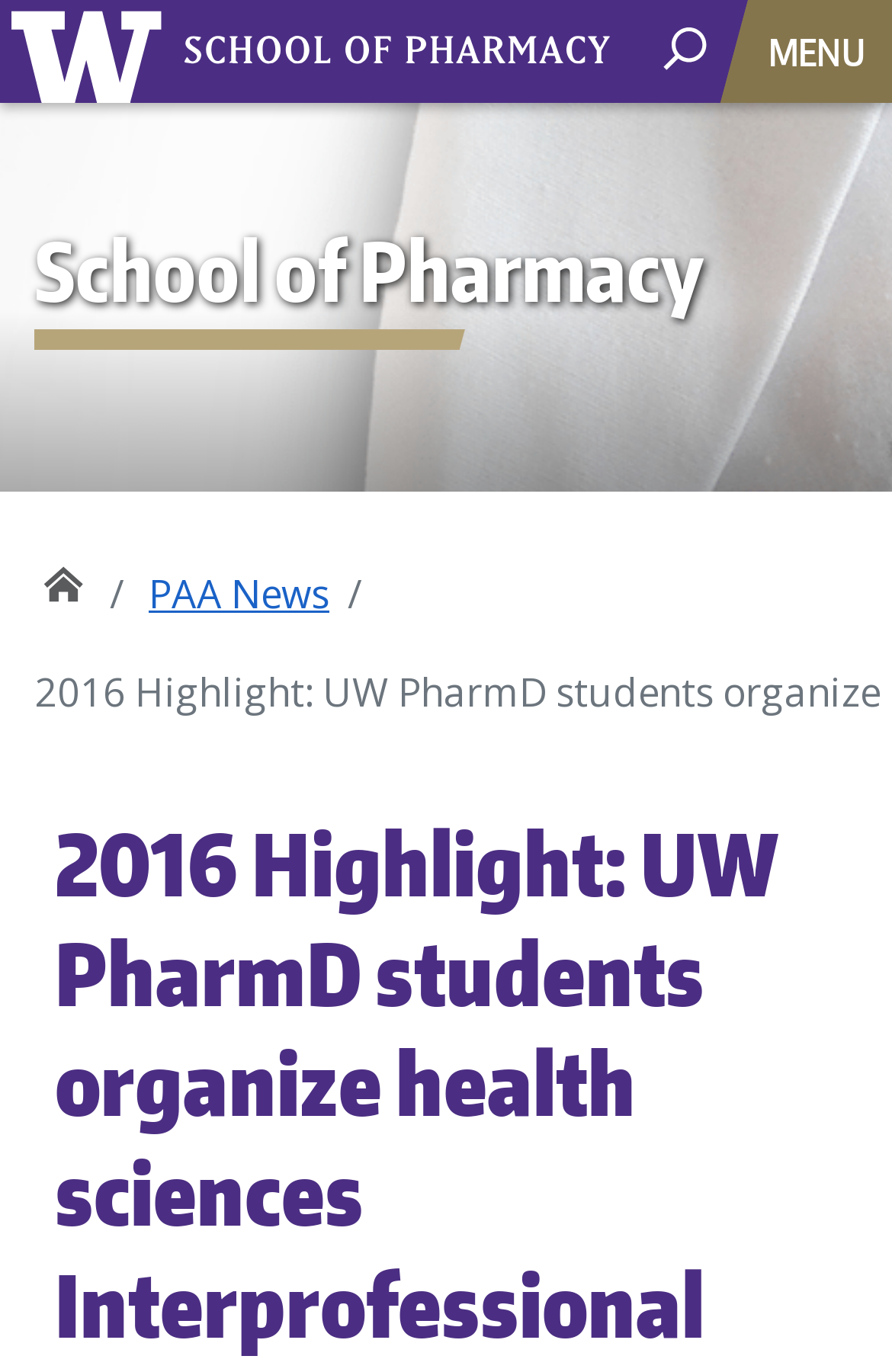Given the element description, predict the bounding box coordinates in the format (top-left x, top-left y, bottom-right x, bottom-right y), using floating point numbers between 0 and 1: Phone

None